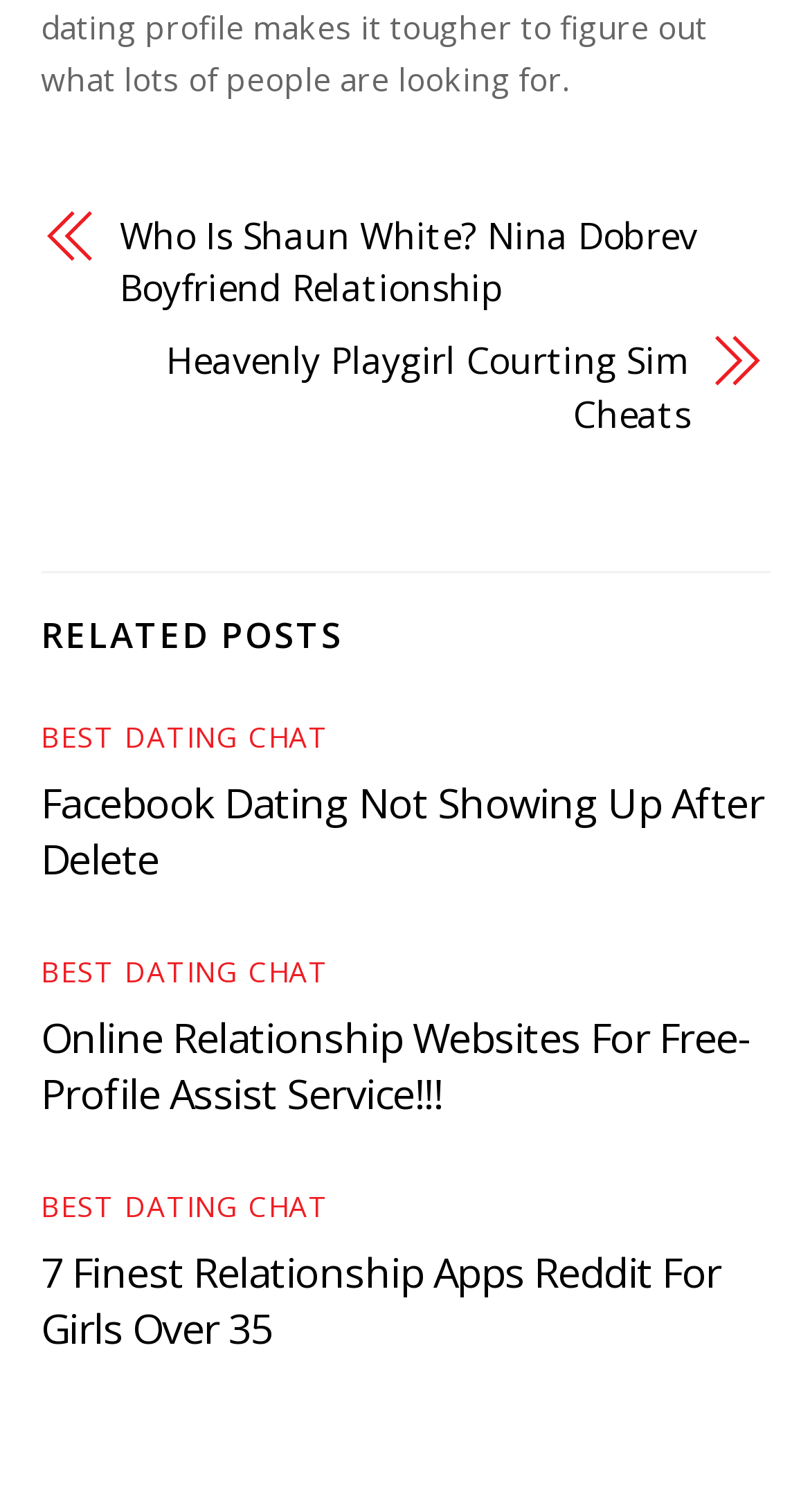Provide a one-word or brief phrase answer to the question:
What is the topic of the first related post?

Facebook Dating